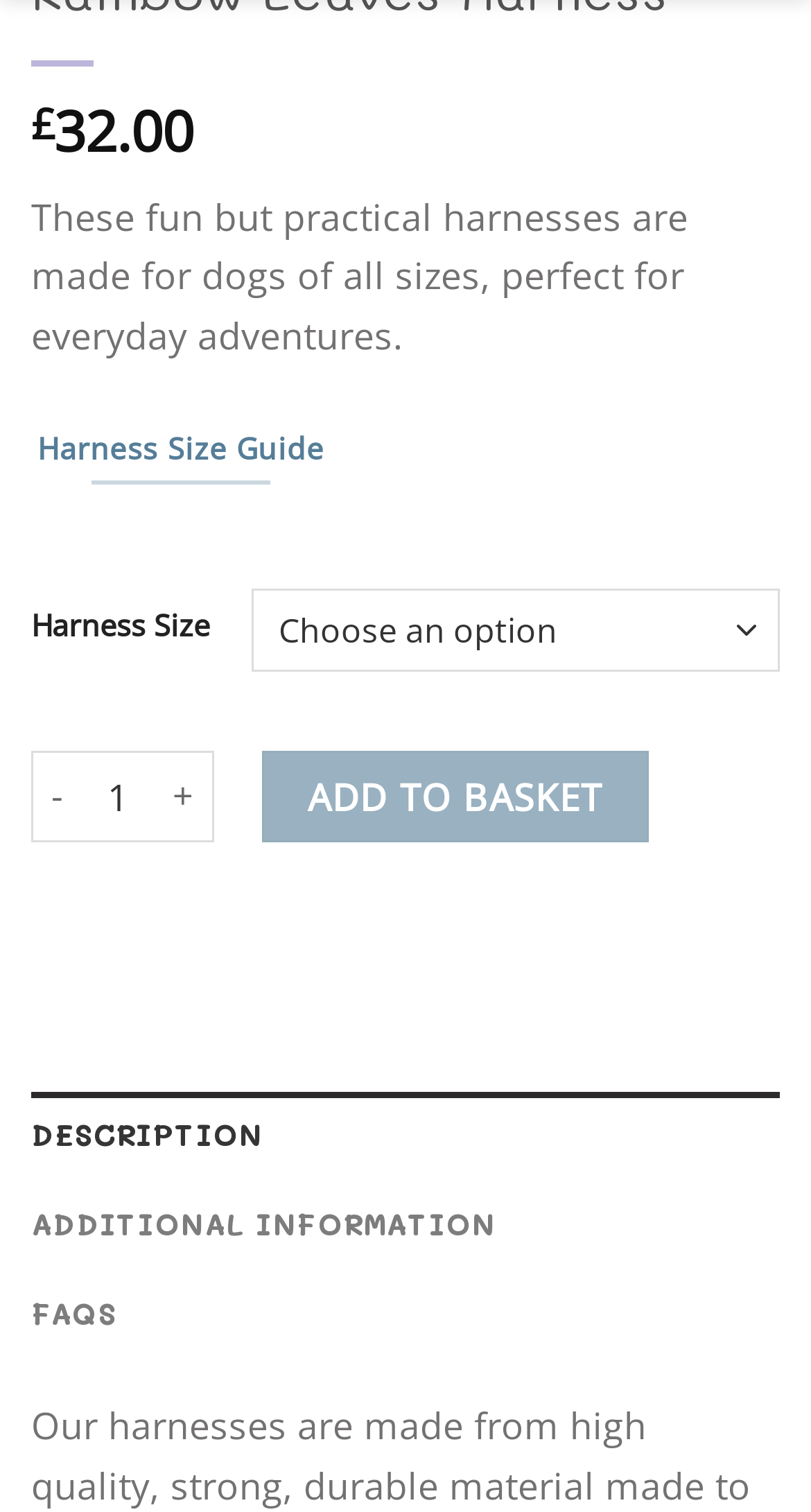Locate the bounding box coordinates of the clickable element to fulfill the following instruction: "Add to basket". Provide the coordinates as four float numbers between 0 and 1 in the format [left, top, right, bottom].

[0.322, 0.496, 0.801, 0.558]